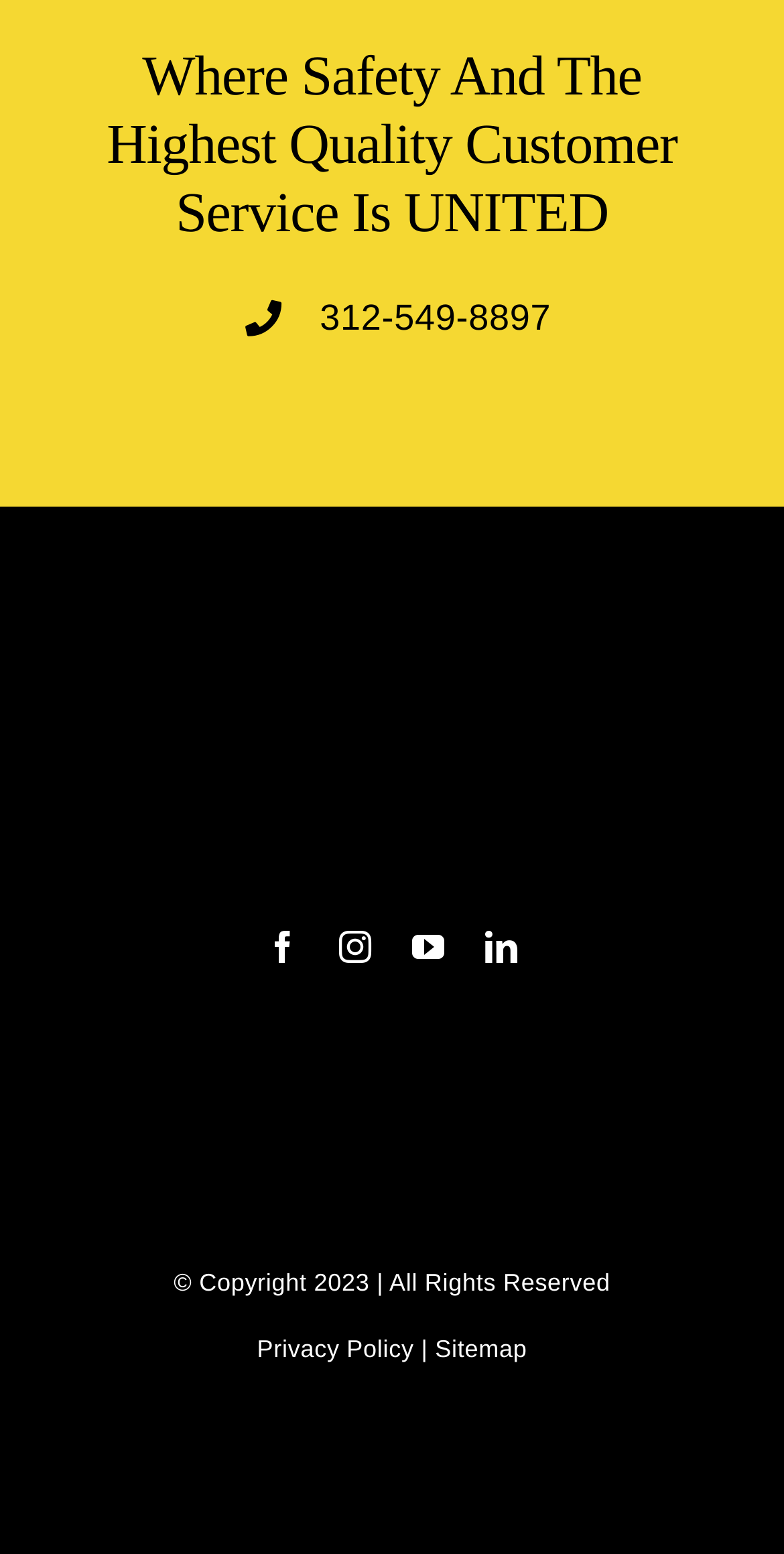What is the name of the company?
Ensure your answer is thorough and detailed.

The company name can be found as the logo image, which is described as 'United Door and Dock Logo', located at the top section of the page.